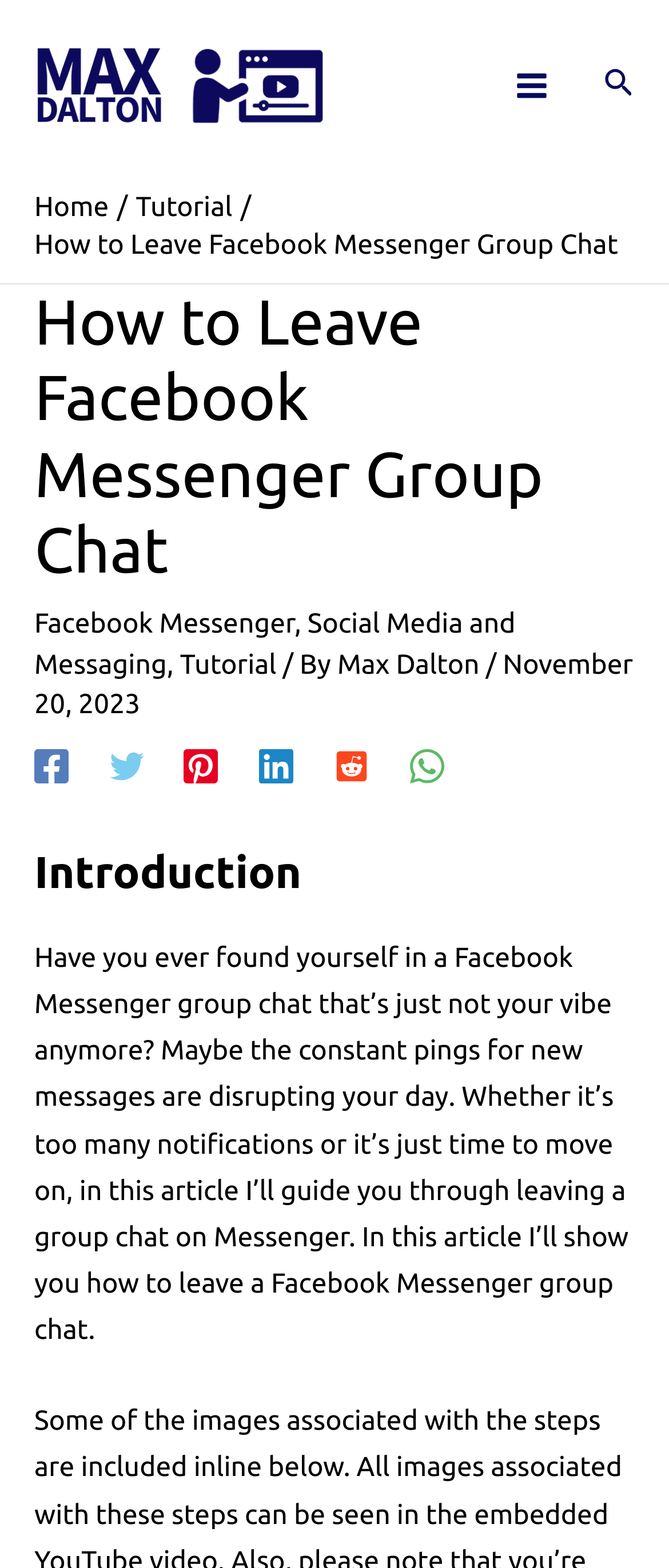Detail the various sections and features of the webpage.

The webpage is about a tutorial on how to leave a Facebook Messenger group chat. At the top left, there is a link to "Max Dalton Tutorials" accompanied by an image. To the right of this link, there is a button labeled "Main Menu" with an image. On the top right, there is a search icon link with an image.

Below the top section, there is a navigation bar with breadcrumbs, containing links to "Home" and "Tutorial". Next to the navigation bar, there is a heading that reads "How to Leave Facebook Messenger Group Chat". This heading is followed by a section that provides an introduction to the article, which discusses the problem of being in a Facebook Messenger group chat that is no longer desirable.

In this introduction section, there are links to "Facebook Messenger", "Social Media and Messaging", and "Tutorial". There is also information about the author, "Max Dalton", and the date of the article, "November 20, 2023". Below the introduction, there are links to various social media platforms, including Facebook, Twitter, Pinterest, Linkedin, Reddit, and WhatsApp, each accompanied by an image.

The main content of the article appears to be a step-by-step guide on how to leave a Facebook Messenger group chat, but the exact steps are not explicitly mentioned in the provided accessibility tree.